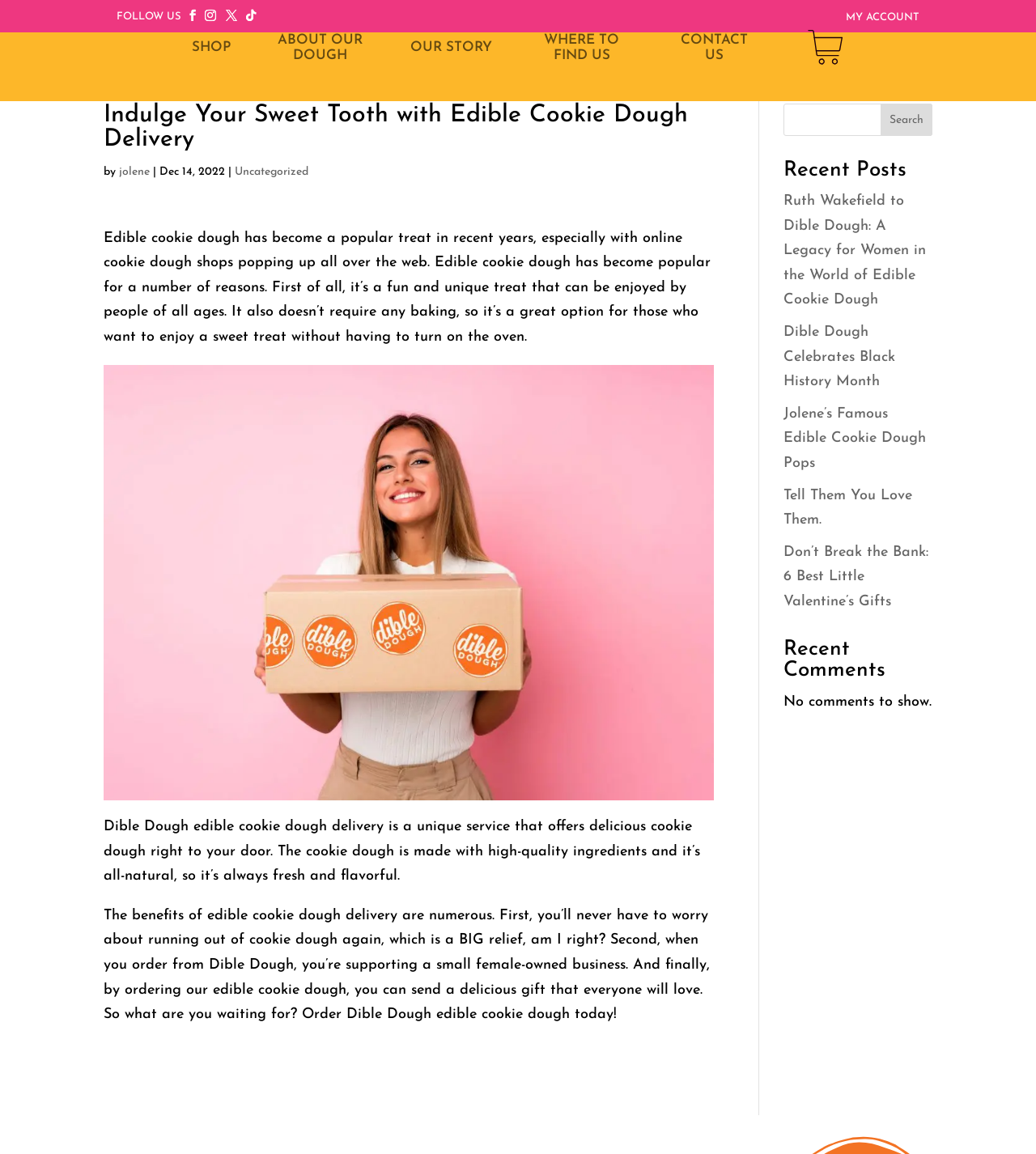Determine the bounding box coordinates of the UI element that matches the following description: "MY ACCOUNT". The coordinates should be four float numbers between 0 and 1 in the format [left, top, right, bottom].

[0.817, 0.011, 0.888, 0.02]